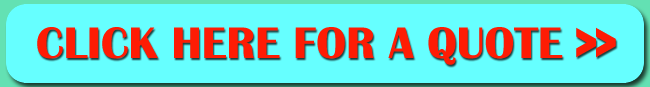Provide a brief response using a word or short phrase to this question:
What is the color of the text on the button?

Bright red